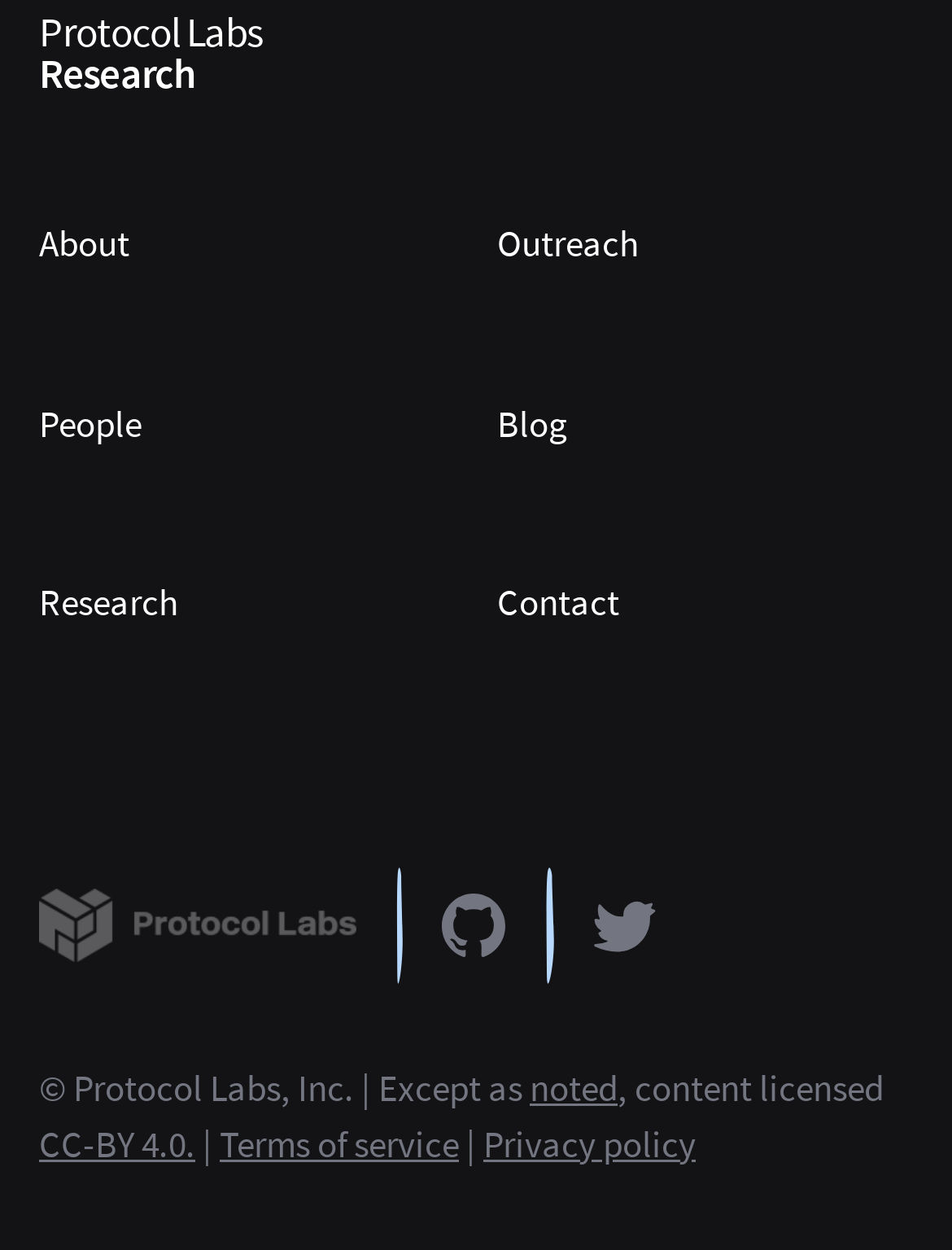Please find the bounding box coordinates of the element that you should click to achieve the following instruction: "contact us". The coordinates should be presented as four float numbers between 0 and 1: [left, top, right, bottom].

[0.522, 0.462, 0.65, 0.506]